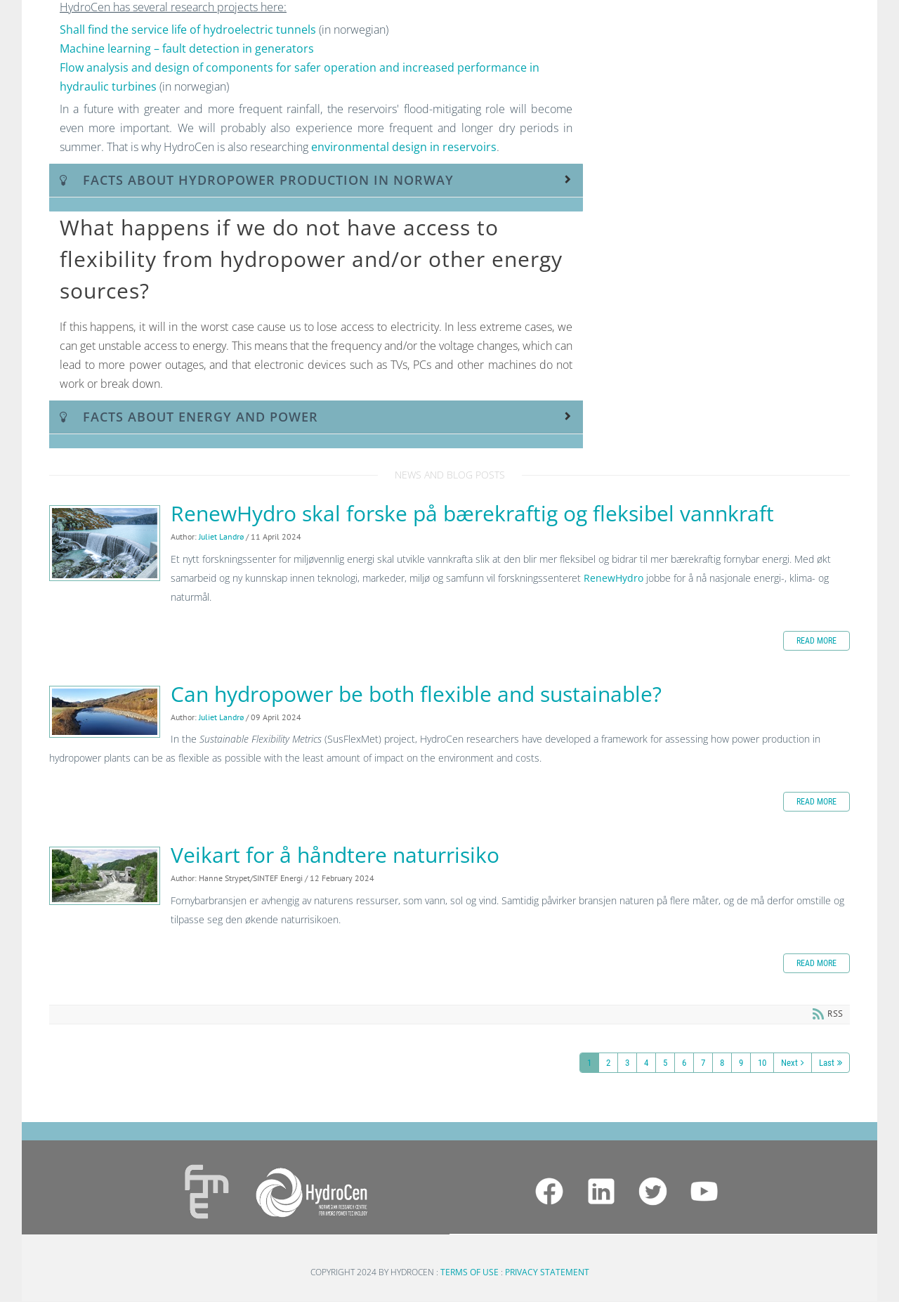Please identify the bounding box coordinates of where to click in order to follow the instruction: "Go to the next page".

[0.86, 0.843, 0.902, 0.857]